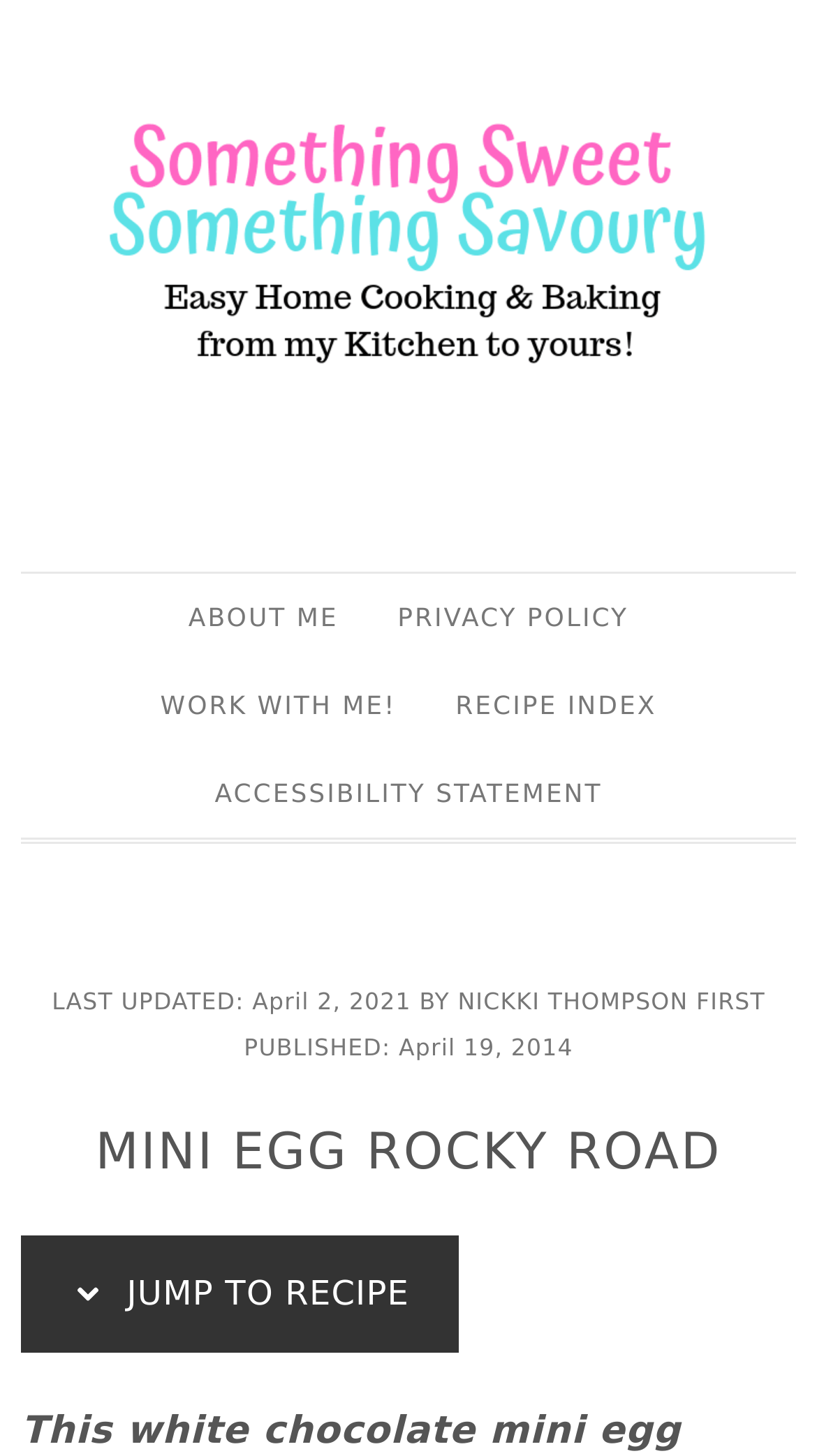Provide your answer in a single word or phrase: 
What type of content is on the 'PRIMARY SIDEBAR'?

Sidebar content